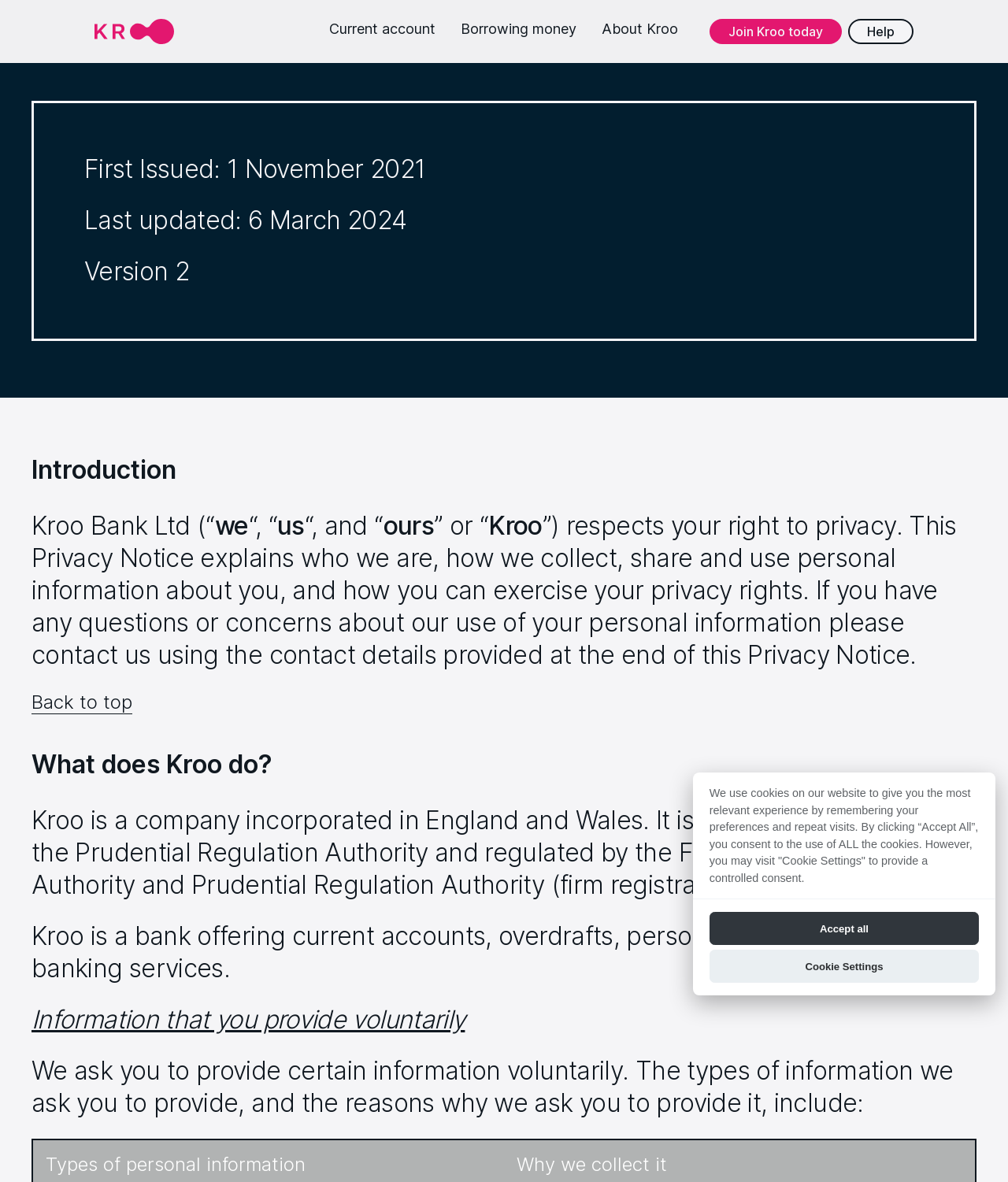What is the purpose of the 'Back to top' link?
Use the information from the image to give a detailed answer to the question.

The 'Back to top' link is likely a navigation feature that allows users to quickly return to the top of the webpage. Its placement at the bottom of the page suggests that it is intended to help users who have scrolled down the page to easily return to the top.